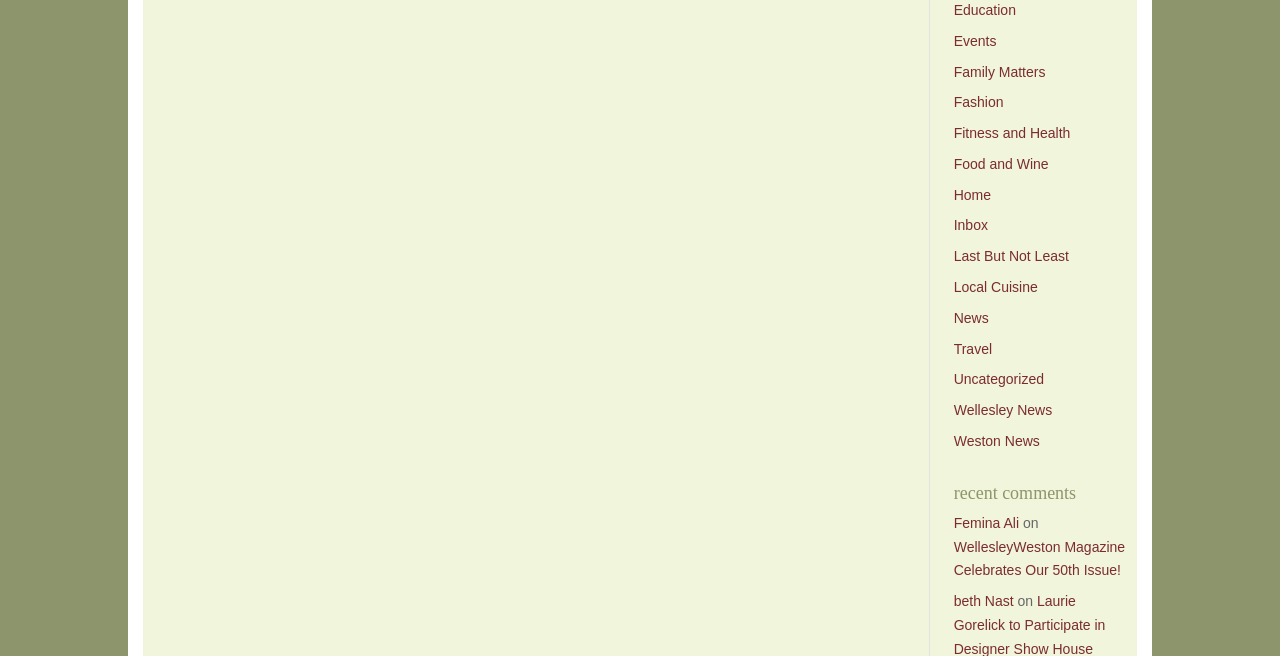Indicate the bounding box coordinates of the element that must be clicked to execute the instruction: "Contact support via email". The coordinates should be given as four float numbers between 0 and 1, i.e., [left, top, right, bottom].

None